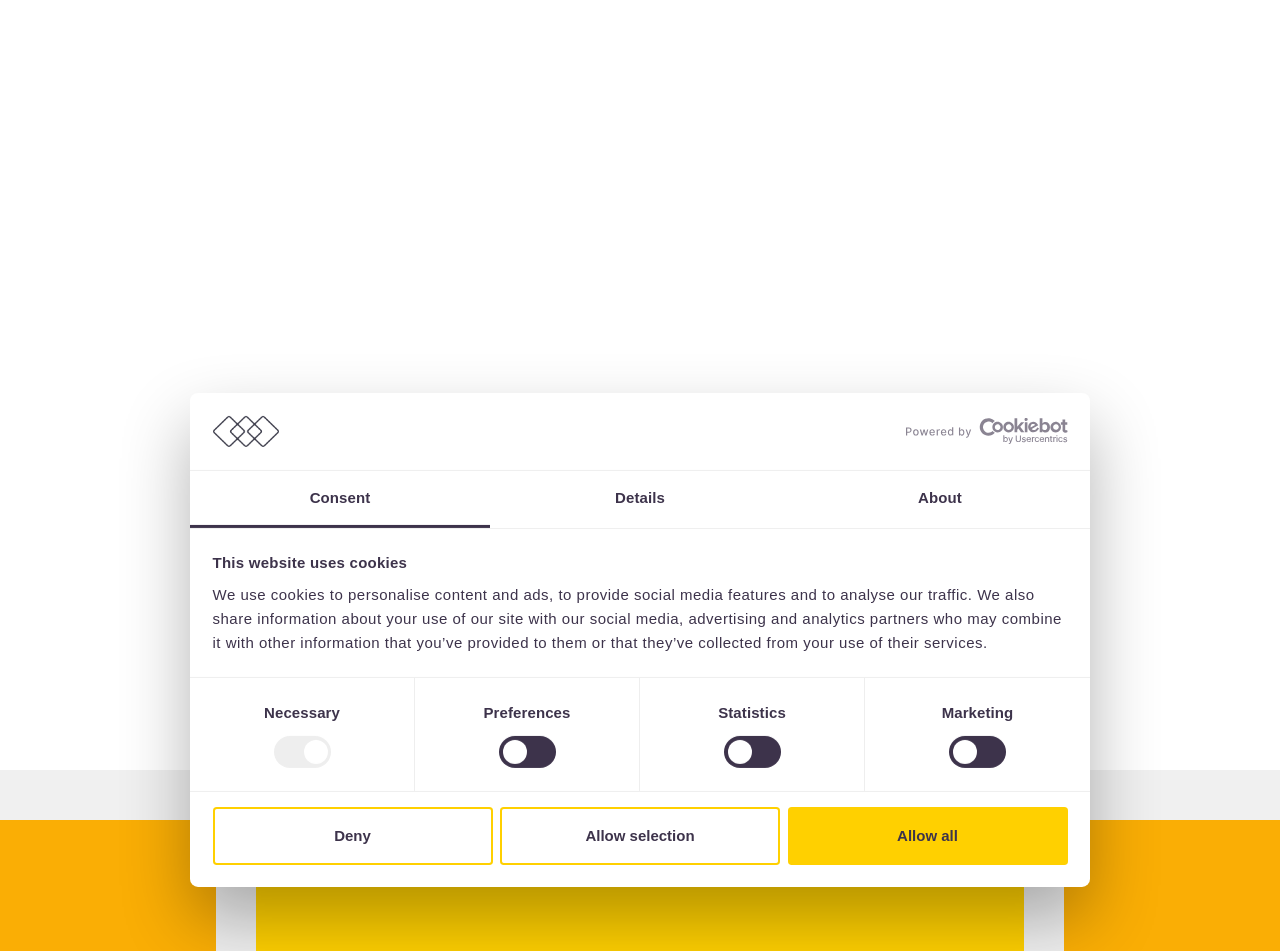Please find the bounding box coordinates of the element that must be clicked to perform the given instruction: "Read an interview". The coordinates should be four float numbers from 0 to 1, i.e., [left, top, right, bottom].

None